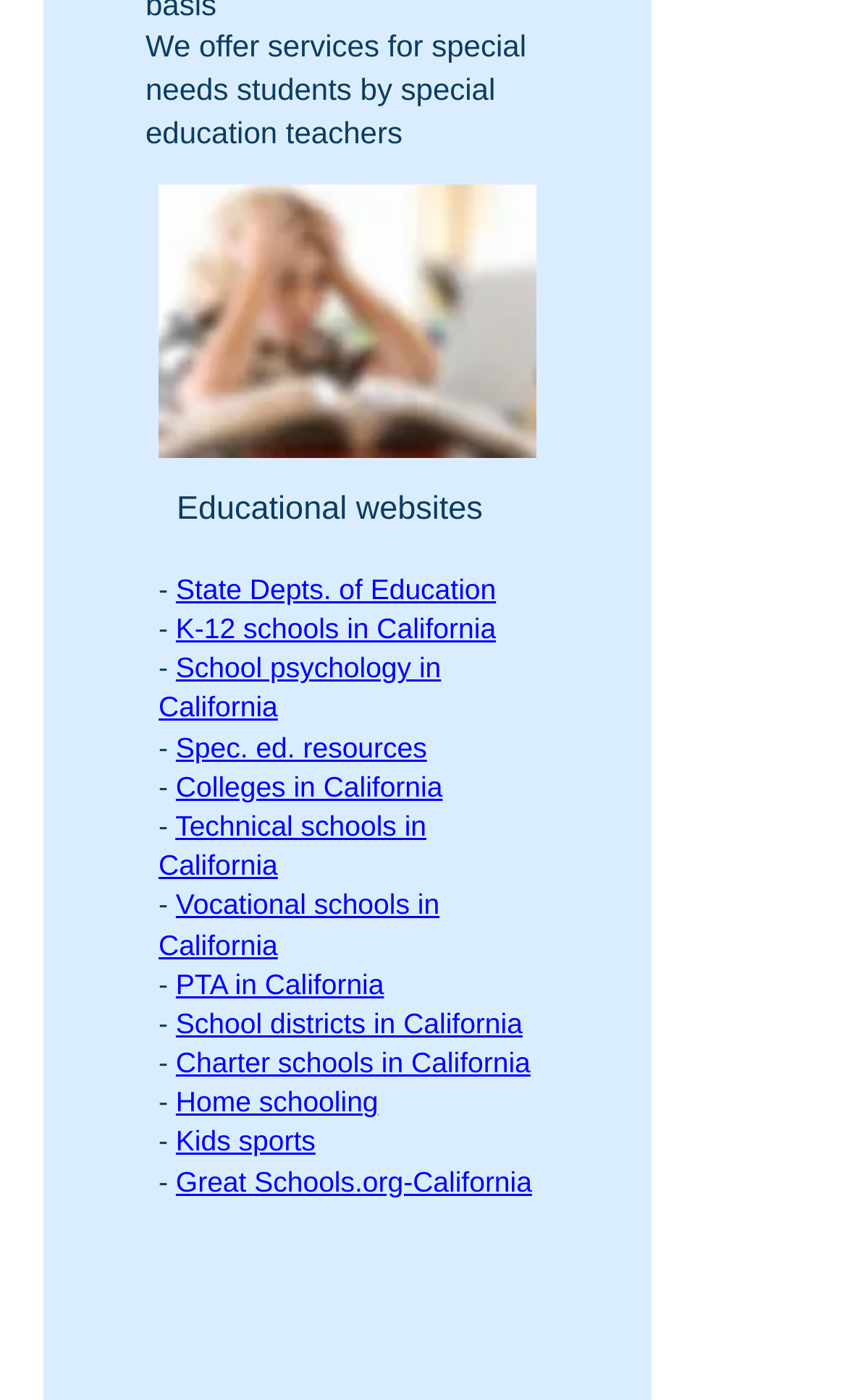Using the webpage screenshot and the element description Kids sports, determine the bounding box coordinates. Specify the coordinates in the format (top-left x, top-left y, bottom-right x, bottom-right y) with values ranging from 0 to 1.

[0.208, 0.804, 0.372, 0.827]